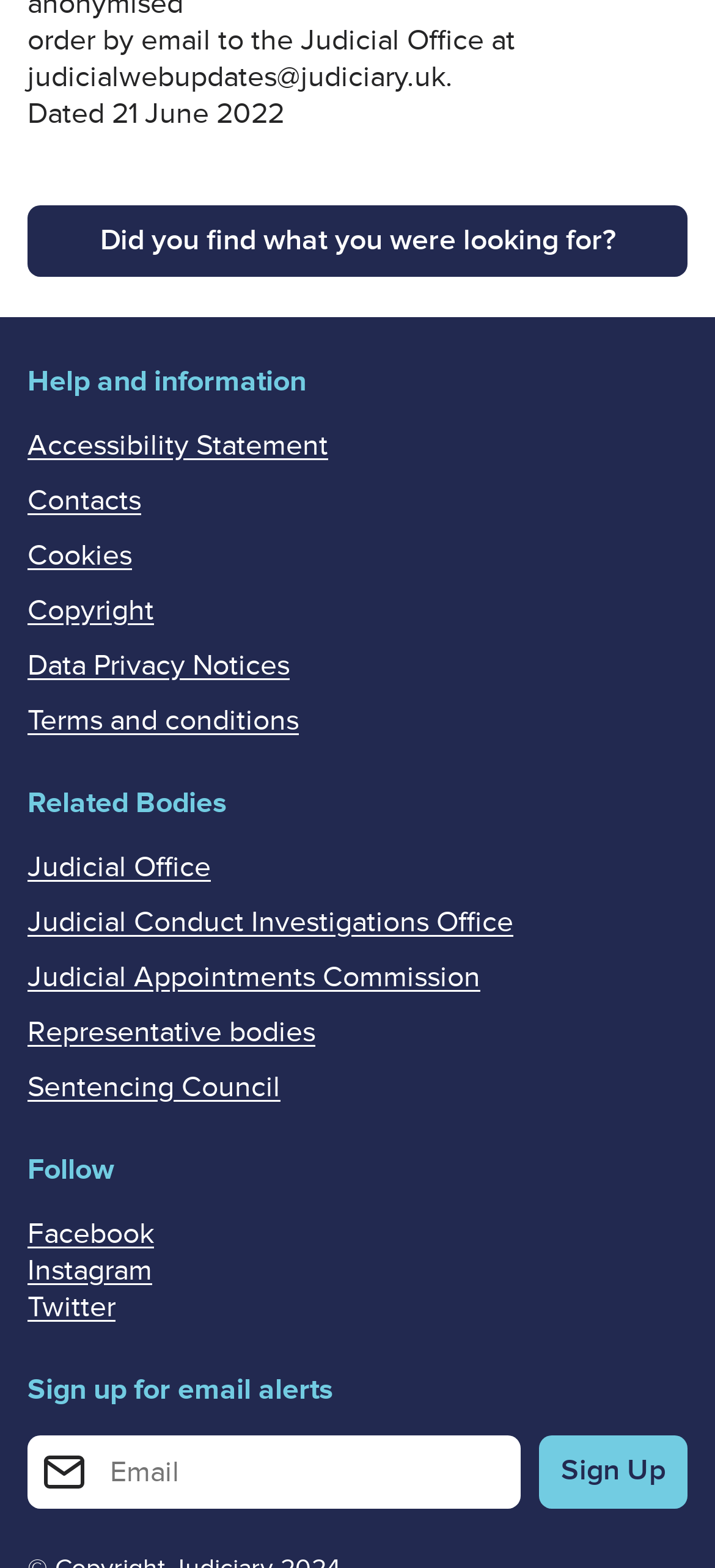Provide a brief response in the form of a single word or phrase:
What is the date mentioned on the webpage?

21 June 2022